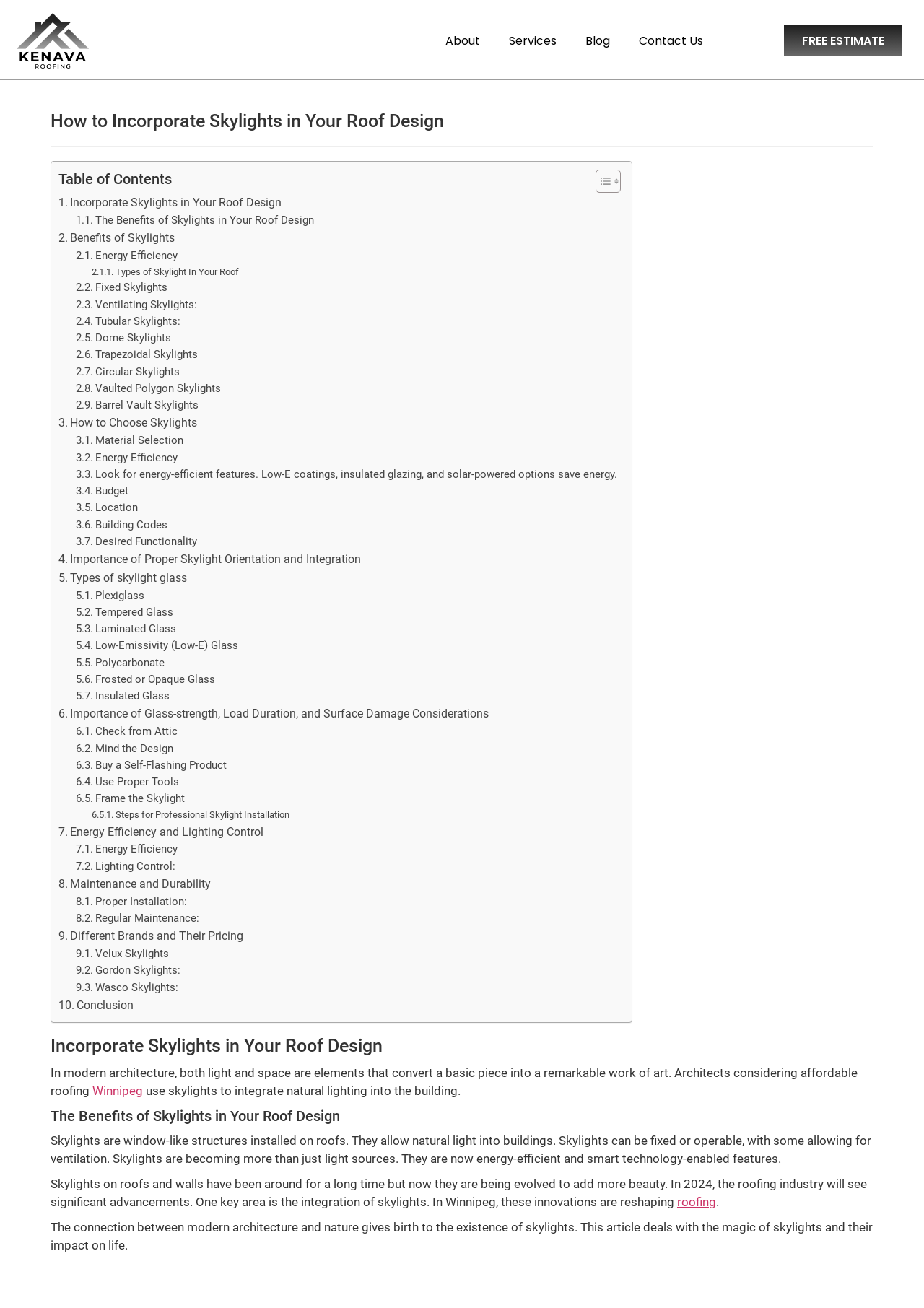Provide a short answer to the following question with just one word or phrase: What is the purpose of skylights according to the webpage?

allow natural light into buildings